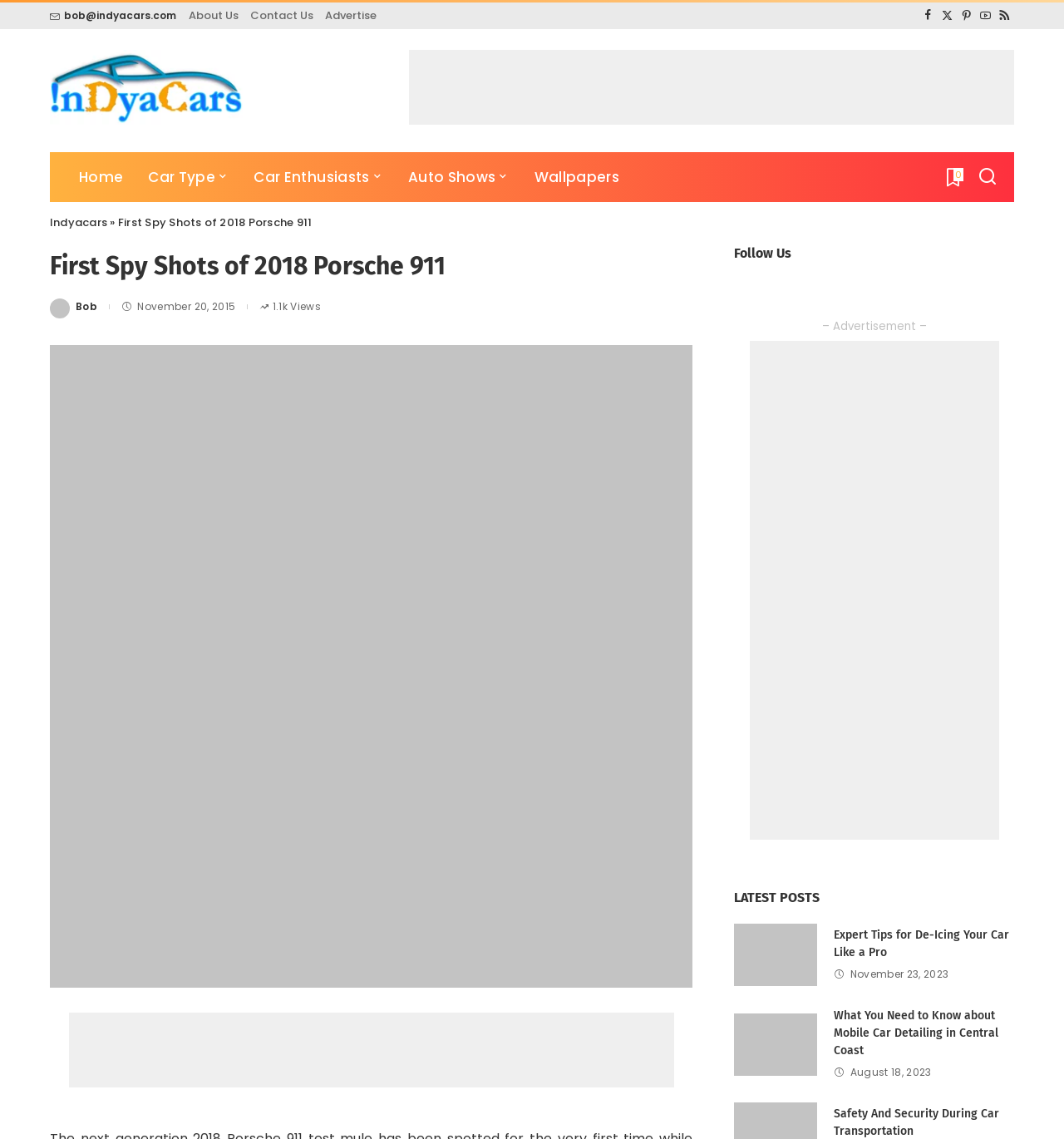Provide the bounding box coordinates of the section that needs to be clicked to accomplish the following instruction: "Search for something."

[0.919, 0.134, 0.938, 0.178]